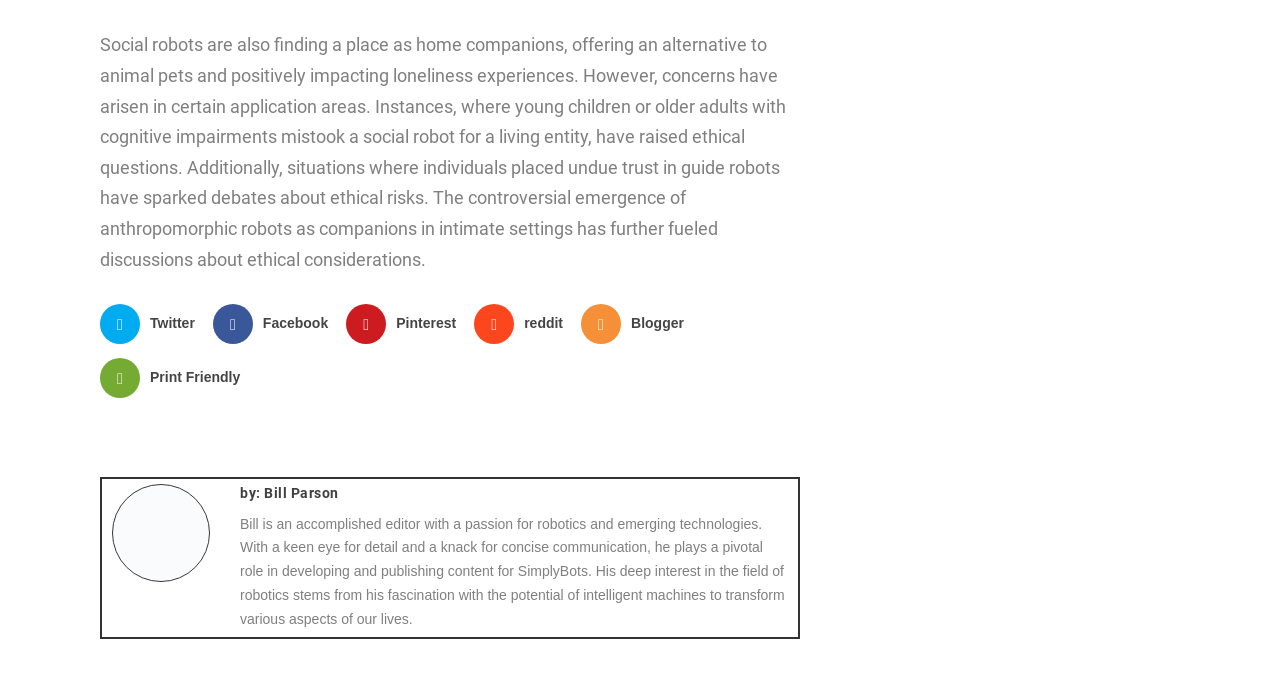Given the element description reddit, predict the bounding box coordinates for the UI element in the webpage screenshot. The format should be (top-left x, top-left y, bottom-right x, bottom-right y), and the values should be between 0 and 1.

[0.37, 0.405, 0.443, 0.464]